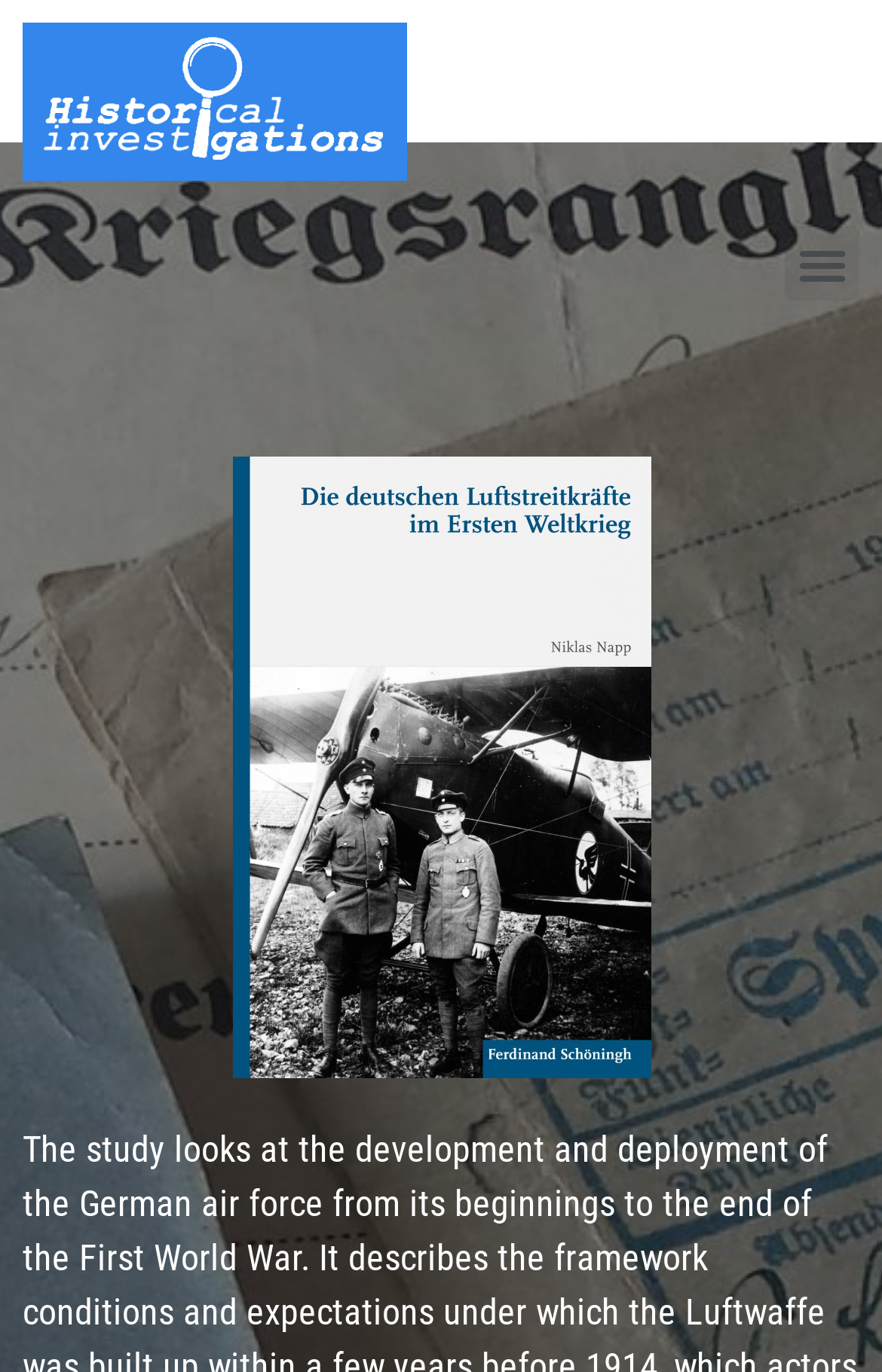Identify the bounding box of the UI element described as follows: "alt="Logo Historigations"". Provide the coordinates as four float numbers in the range of 0 to 1 [left, top, right, bottom].

[0.026, 0.016, 0.462, 0.132]